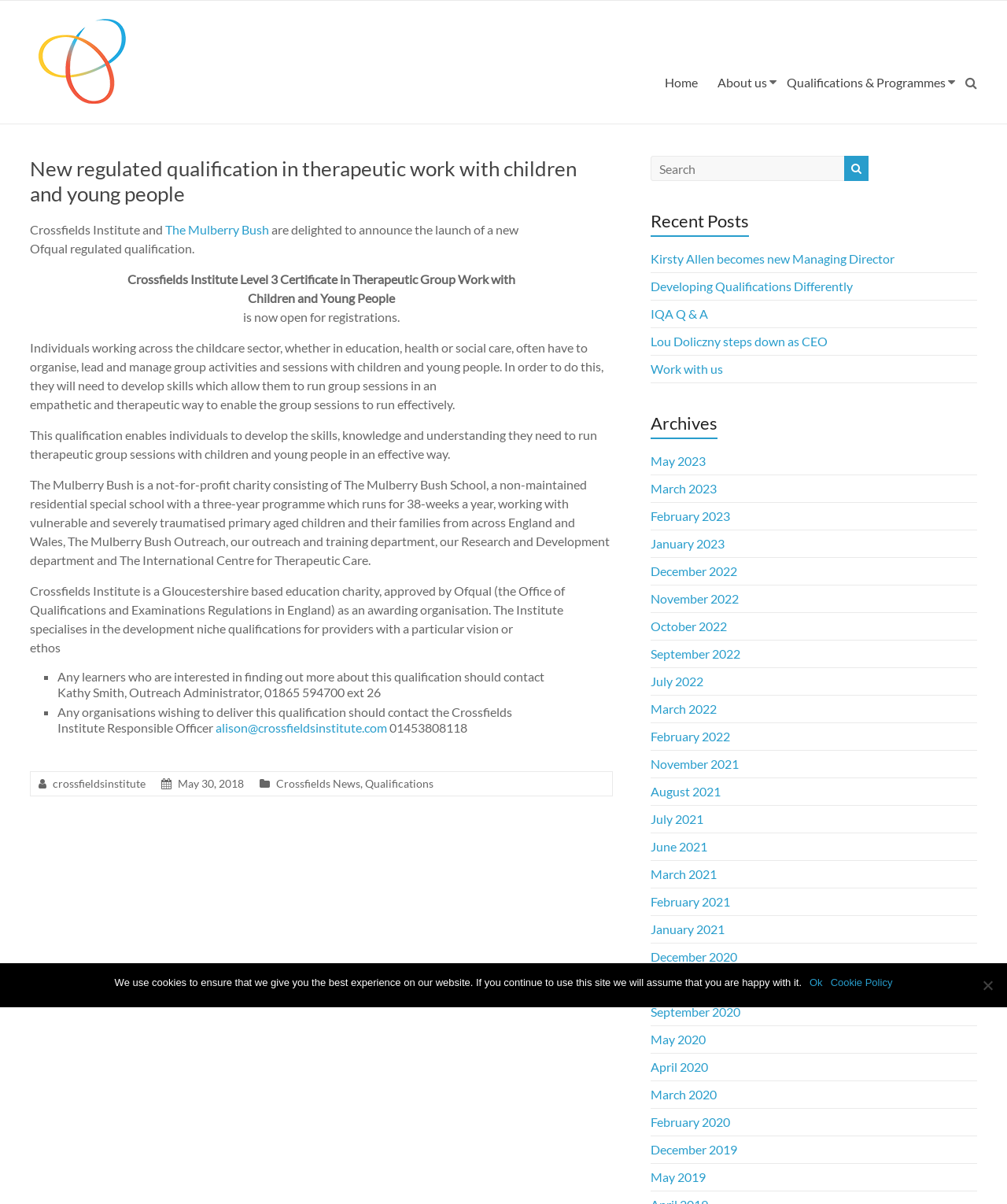What is the level of the certificate in therapeutic group work?
Look at the screenshot and respond with a single word or phrase.

Level 3